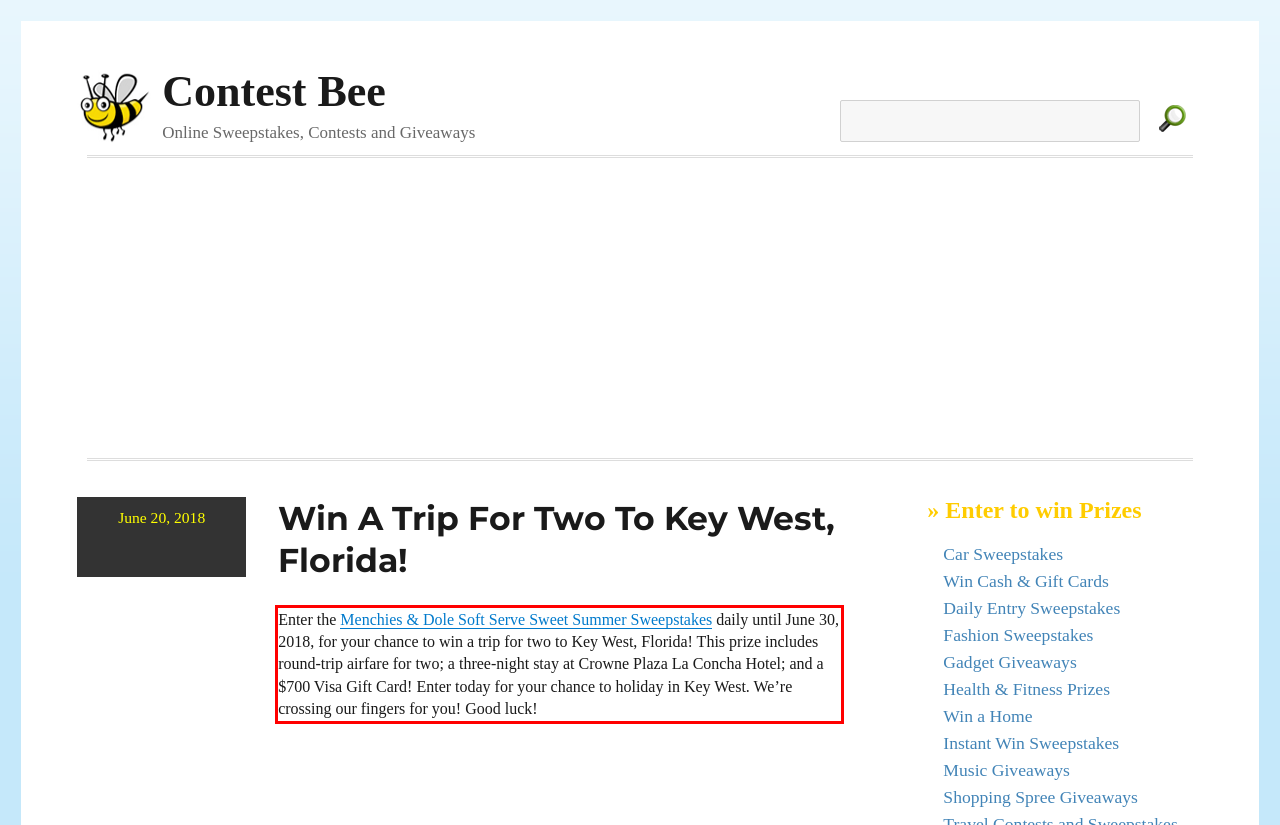Within the screenshot of the webpage, there is a red rectangle. Please recognize and generate the text content inside this red bounding box.

Enter the Menchies & Dole Soft Serve Sweet Summer Sweepstakes daily until June 30, 2018, for your chance to win a trip for two to Key West, Florida! This prize includes round-trip airfare for two; a three-night stay at Crowne Plaza La Concha Hotel; and a $700 Visa Gift Card! Enter today for your chance to holiday in Key West. We’re crossing our fingers for you! Good luck!